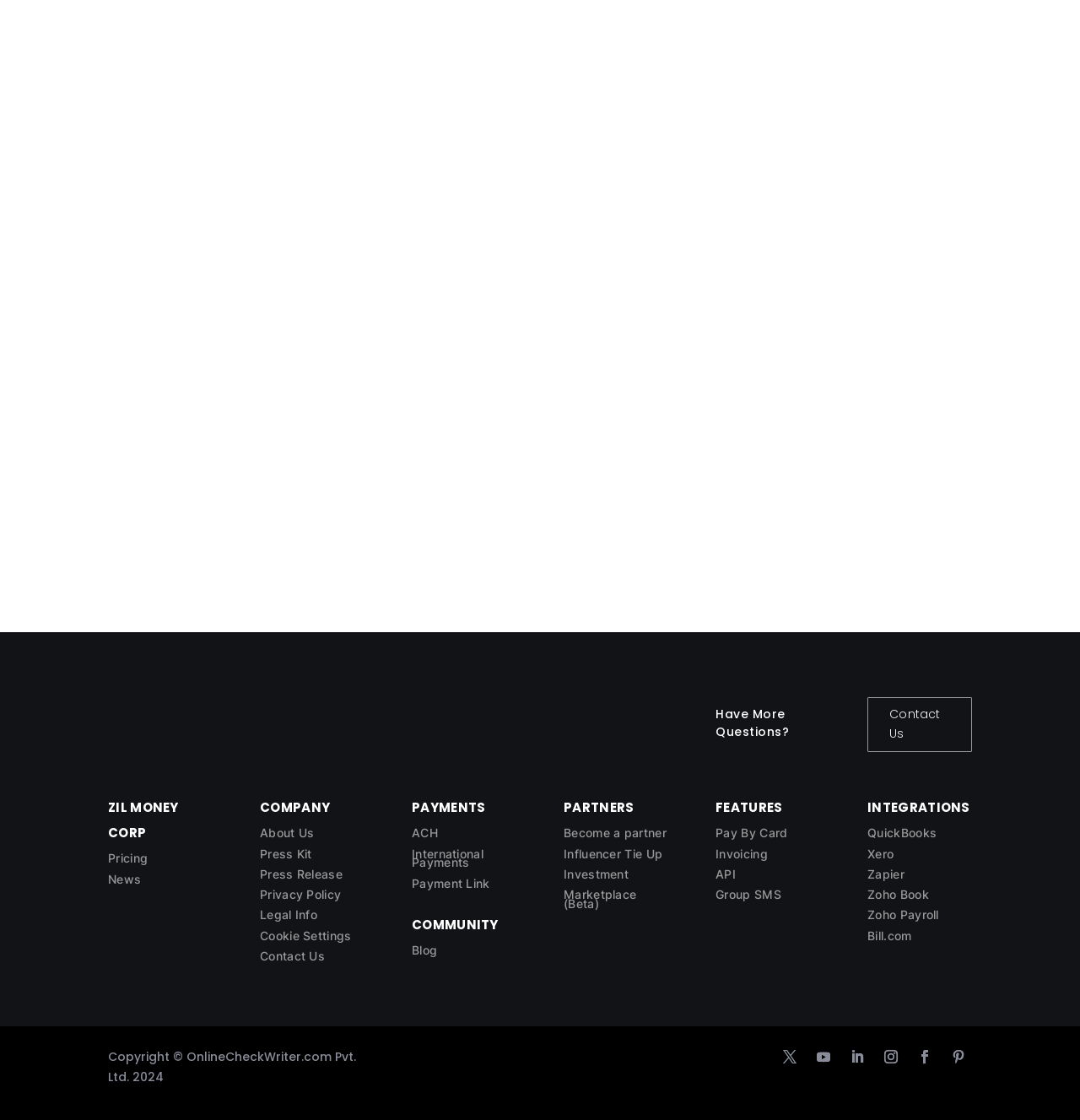Please find the bounding box coordinates of the clickable region needed to complete the following instruction: "Learn about 'Hancock County'". The bounding box coordinates must consist of four float numbers between 0 and 1, i.e., [left, top, right, bottom].

None